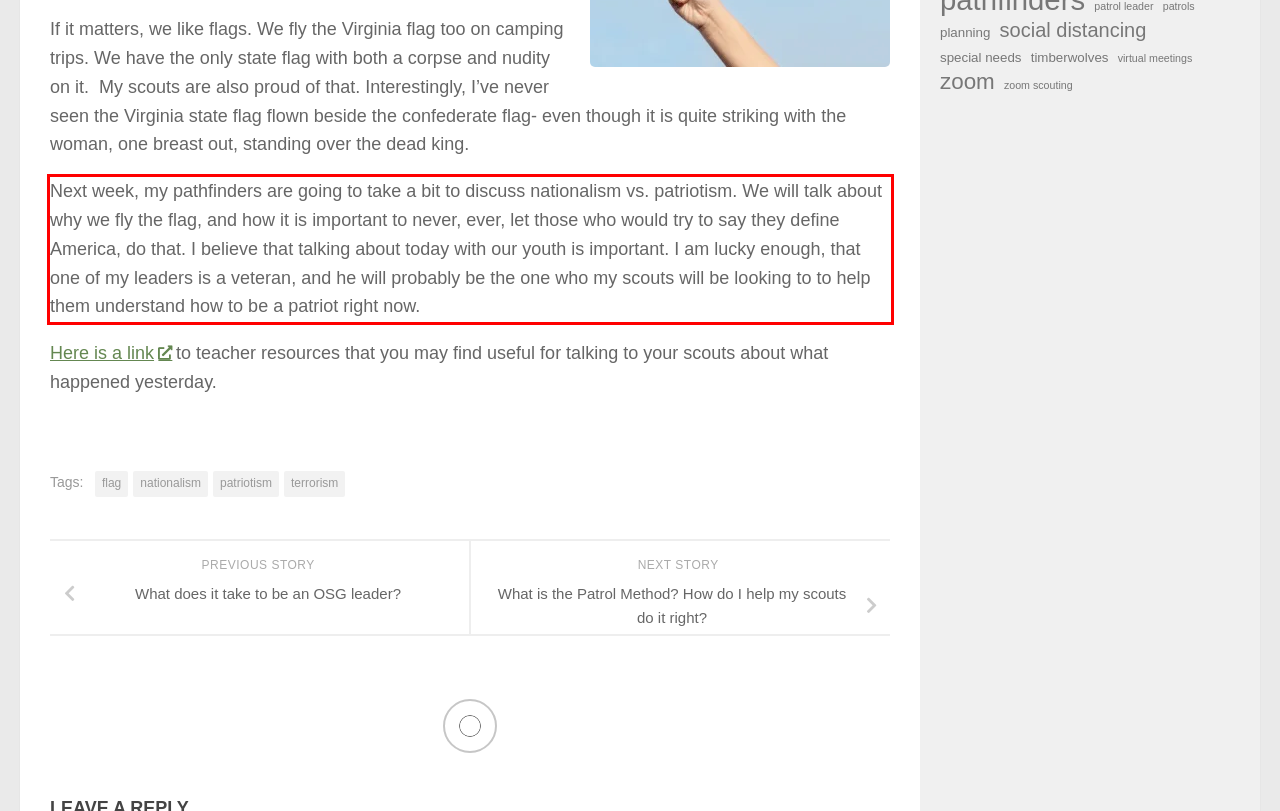Please perform OCR on the UI element surrounded by the red bounding box in the given webpage screenshot and extract its text content.

Next week, my pathfinders are going to take a bit to discuss nationalism vs. patriotism. We will talk about why we fly the flag, and how it is important to never, ever, let those who would try to say they define America, do that. I believe that talking about today with our youth is important. I am lucky enough, that one of my leaders is a veteran, and he will probably be the one who my scouts will be looking to to help them understand how to be a patriot right now.